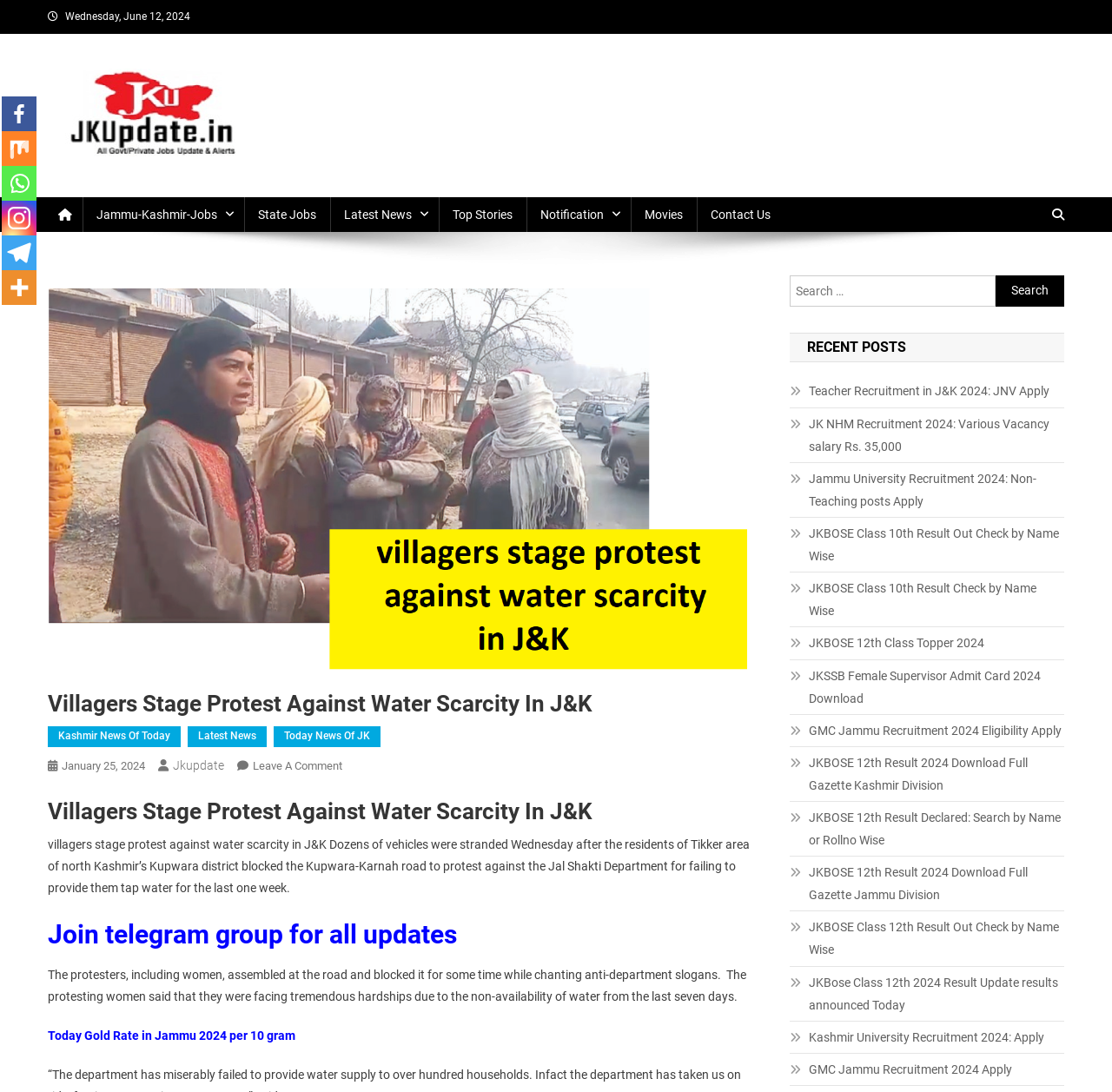Please determine the bounding box coordinates for the element that should be clicked to follow these instructions: "Join telegram group for all updates".

[0.043, 0.841, 0.411, 0.869]